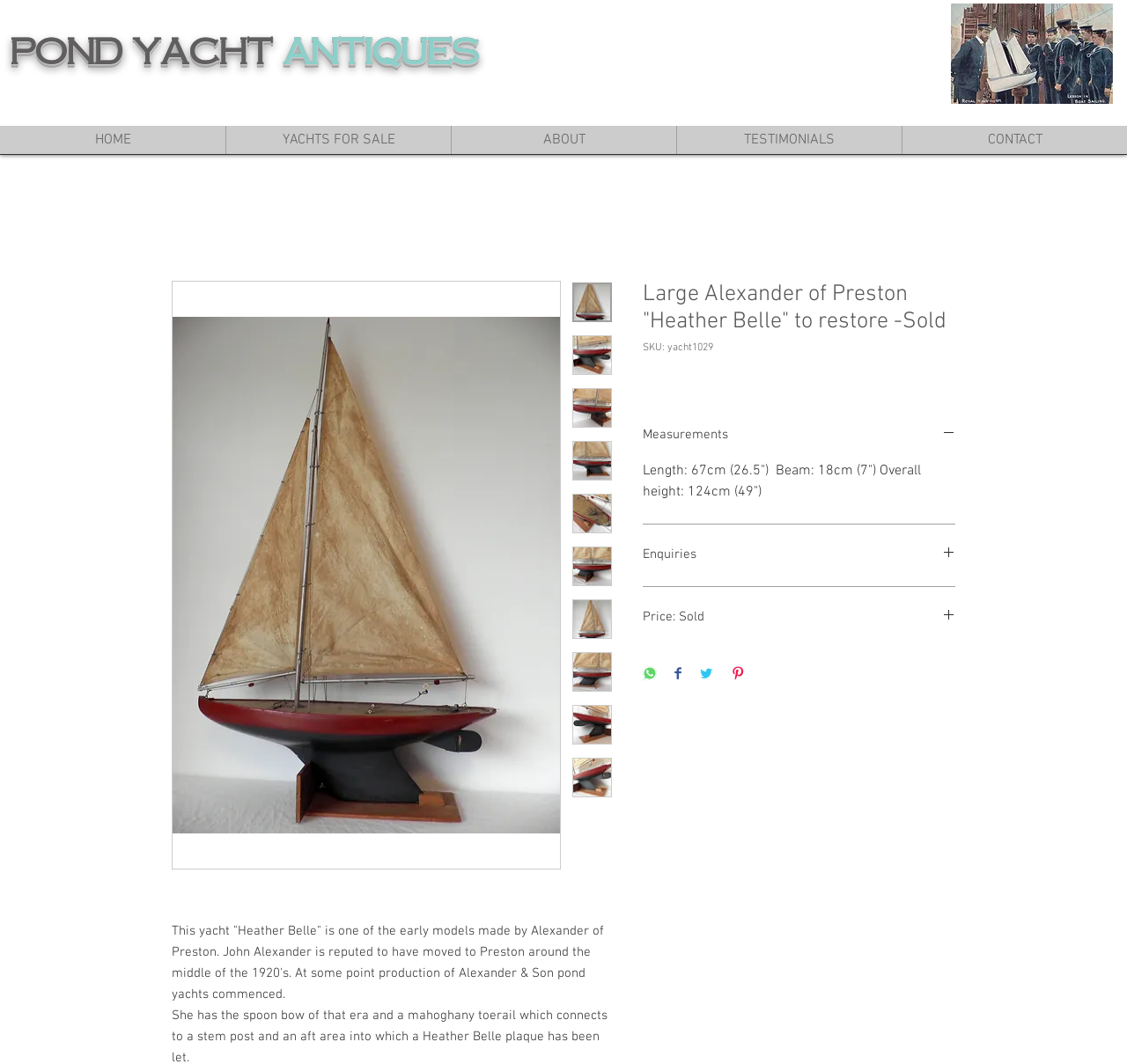Determine the main text heading of the webpage and provide its content.

Pond Yacht Antiques